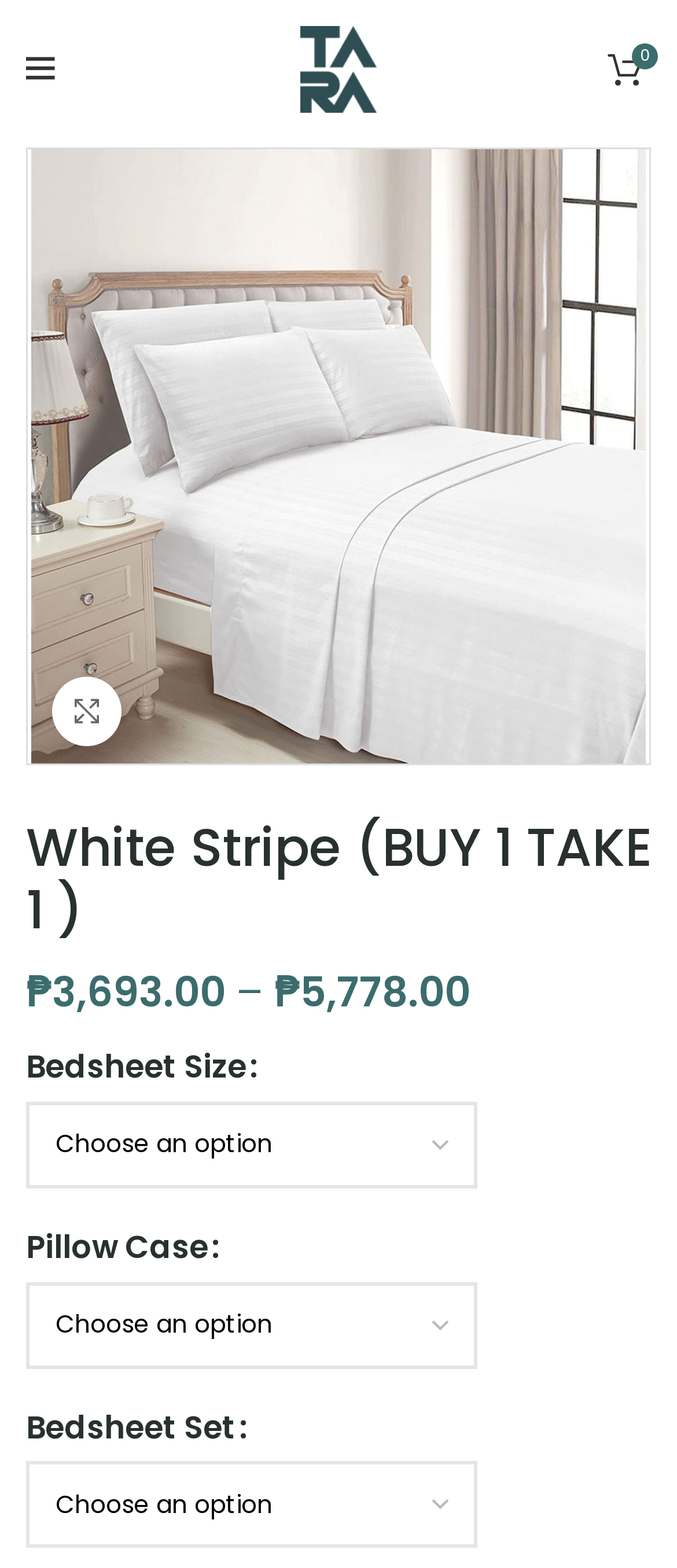What is the price of the White Stripe product?
Answer with a single word or phrase, using the screenshot for reference.

₱3,693.00